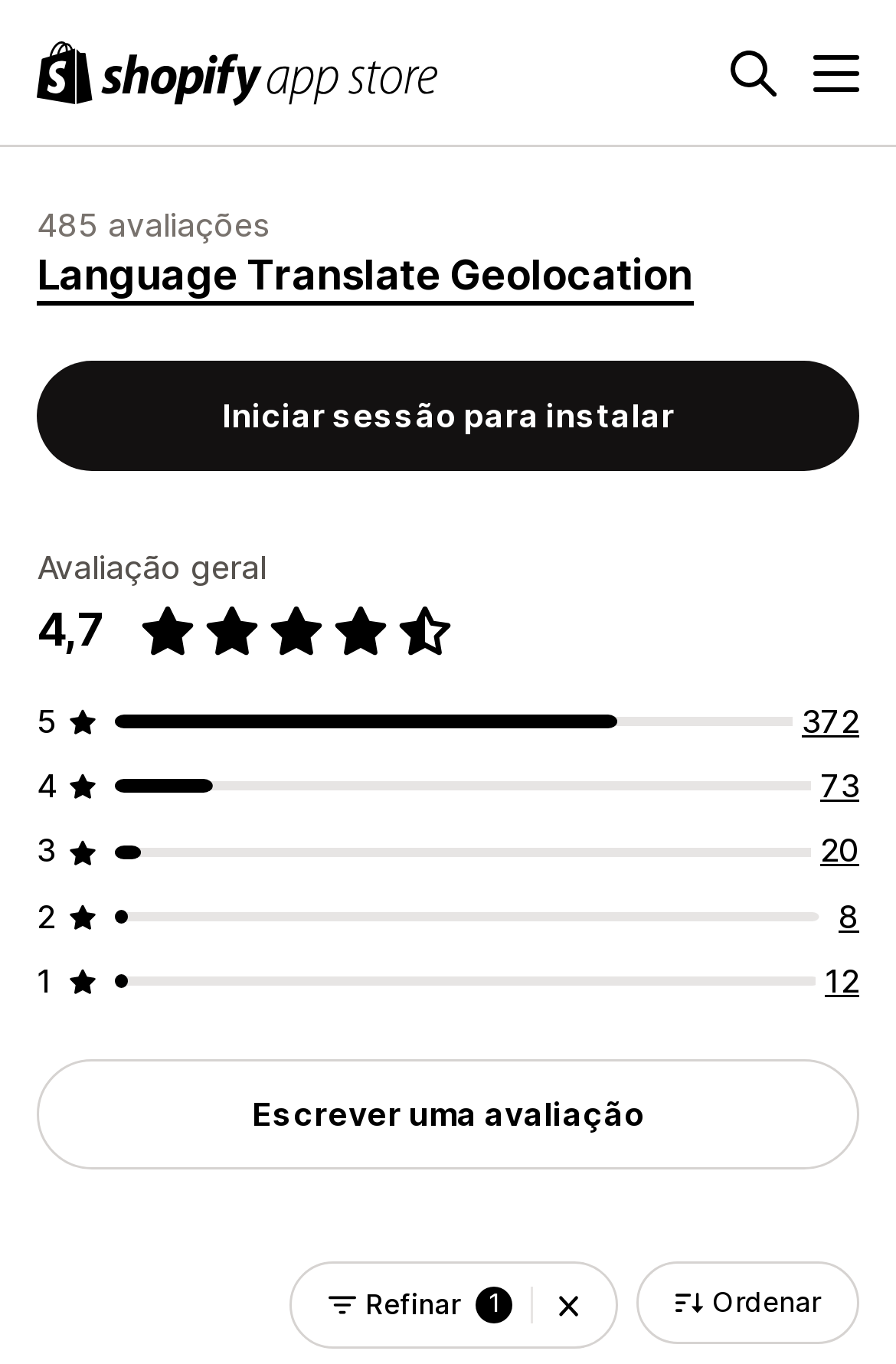How many options are available in the combobox?
Using the information from the image, give a concise answer in one word or a short phrase.

Unknown